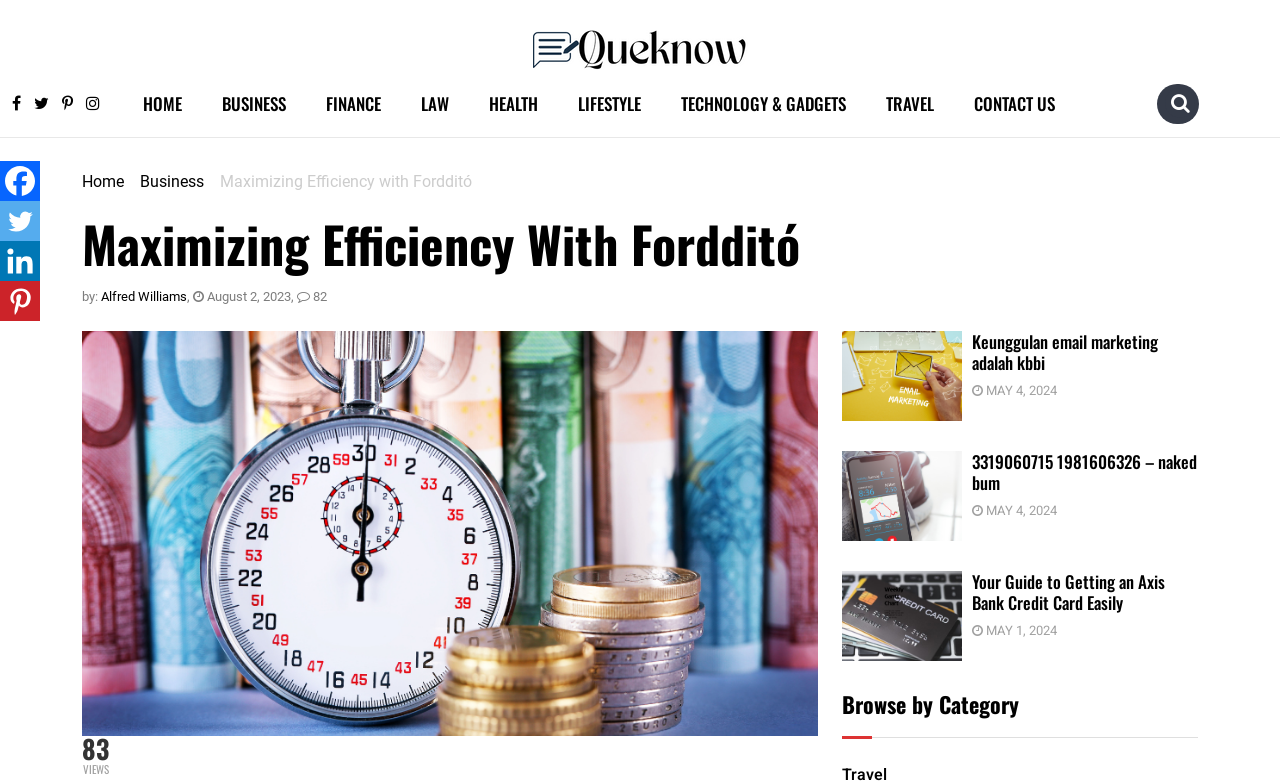Identify the bounding box for the UI element that is described as follows: "alt="Queknow Logo"".

[0.416, 0.048, 0.584, 0.074]